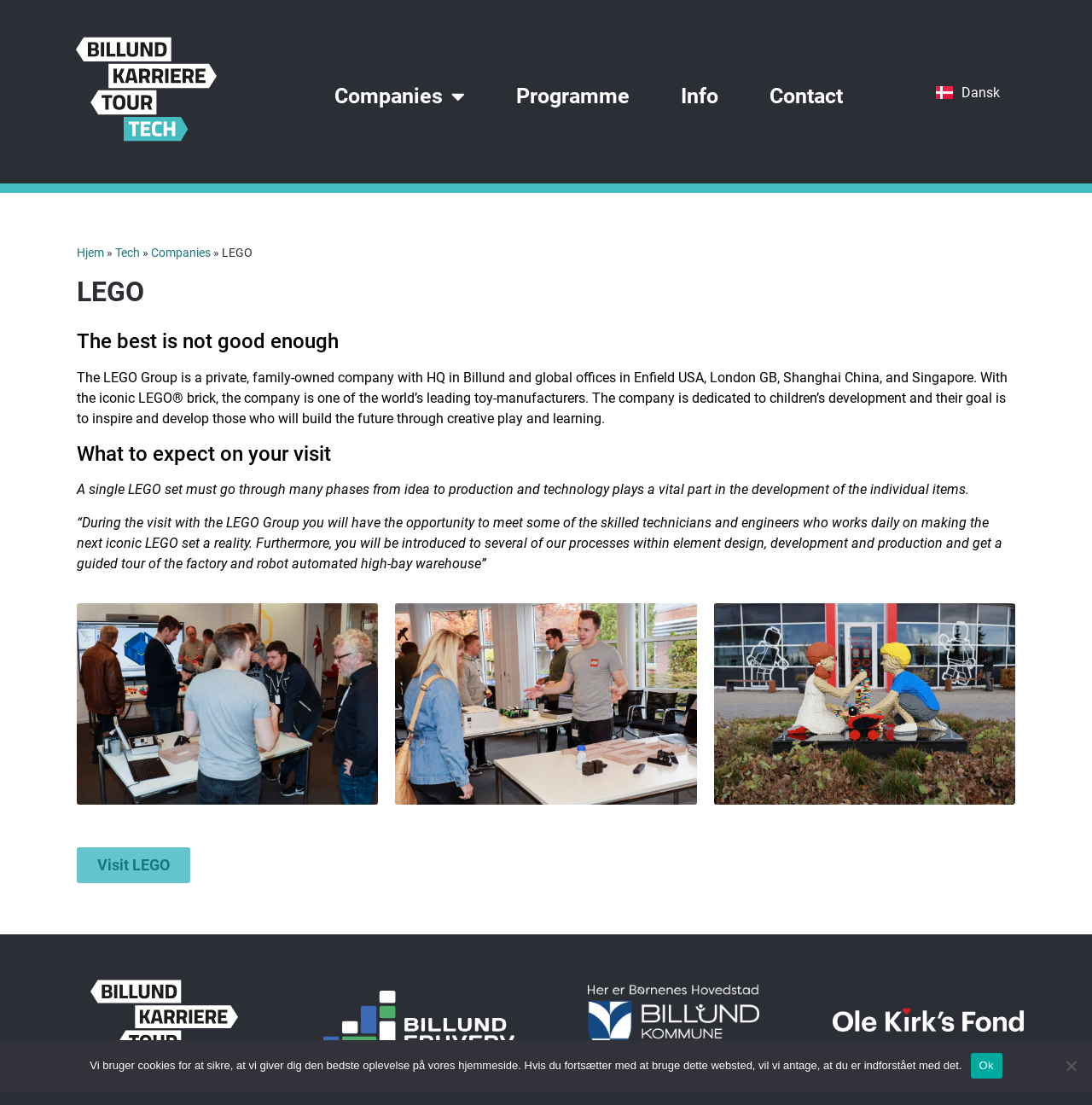Please specify the bounding box coordinates for the clickable region that will help you carry out the instruction: "Click the 'Companies' link".

[0.306, 0.0, 0.426, 0.174]